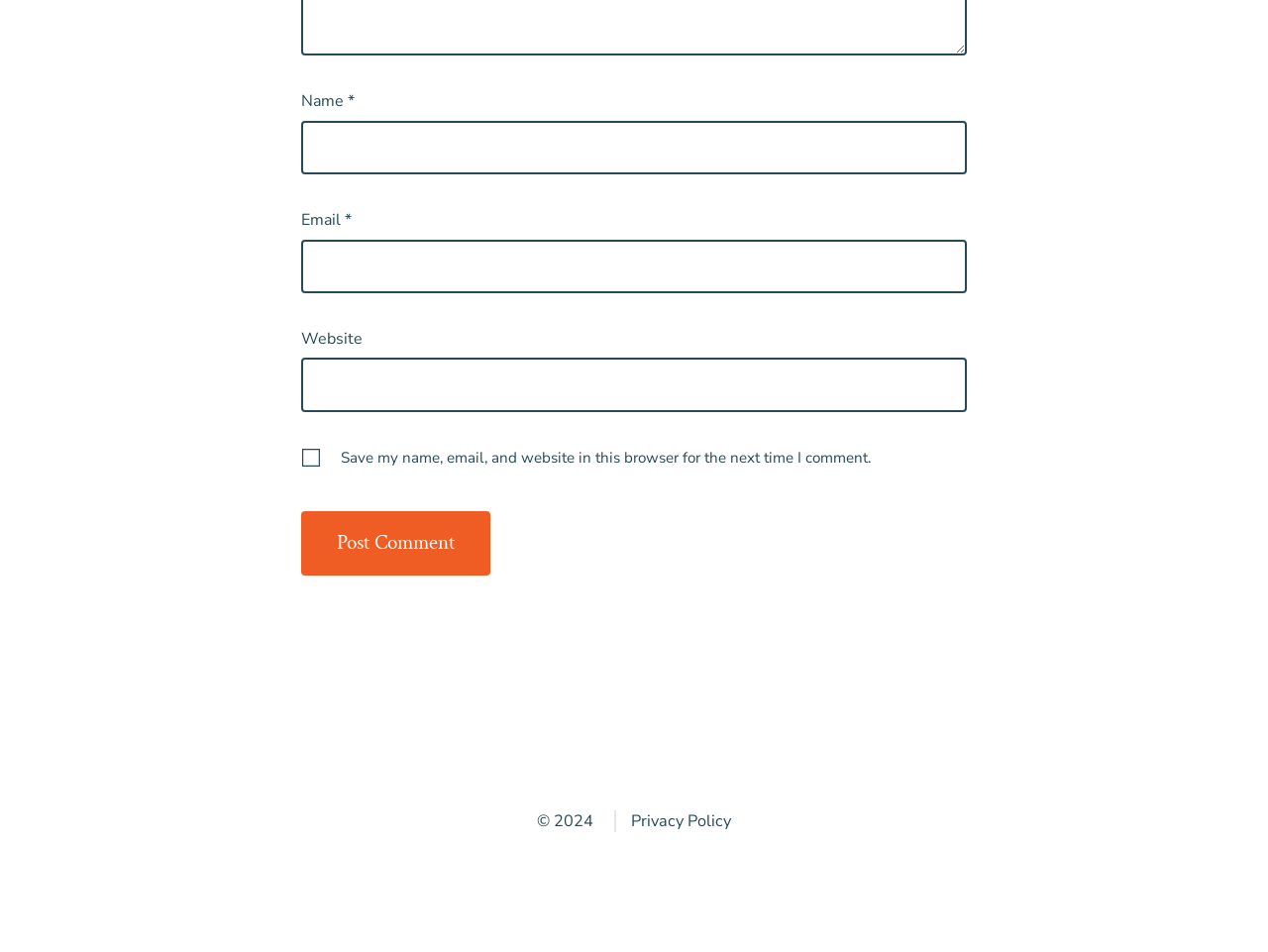Provide your answer to the question using just one word or phrase: What is the copyright year mentioned at the bottom of the page?

2024